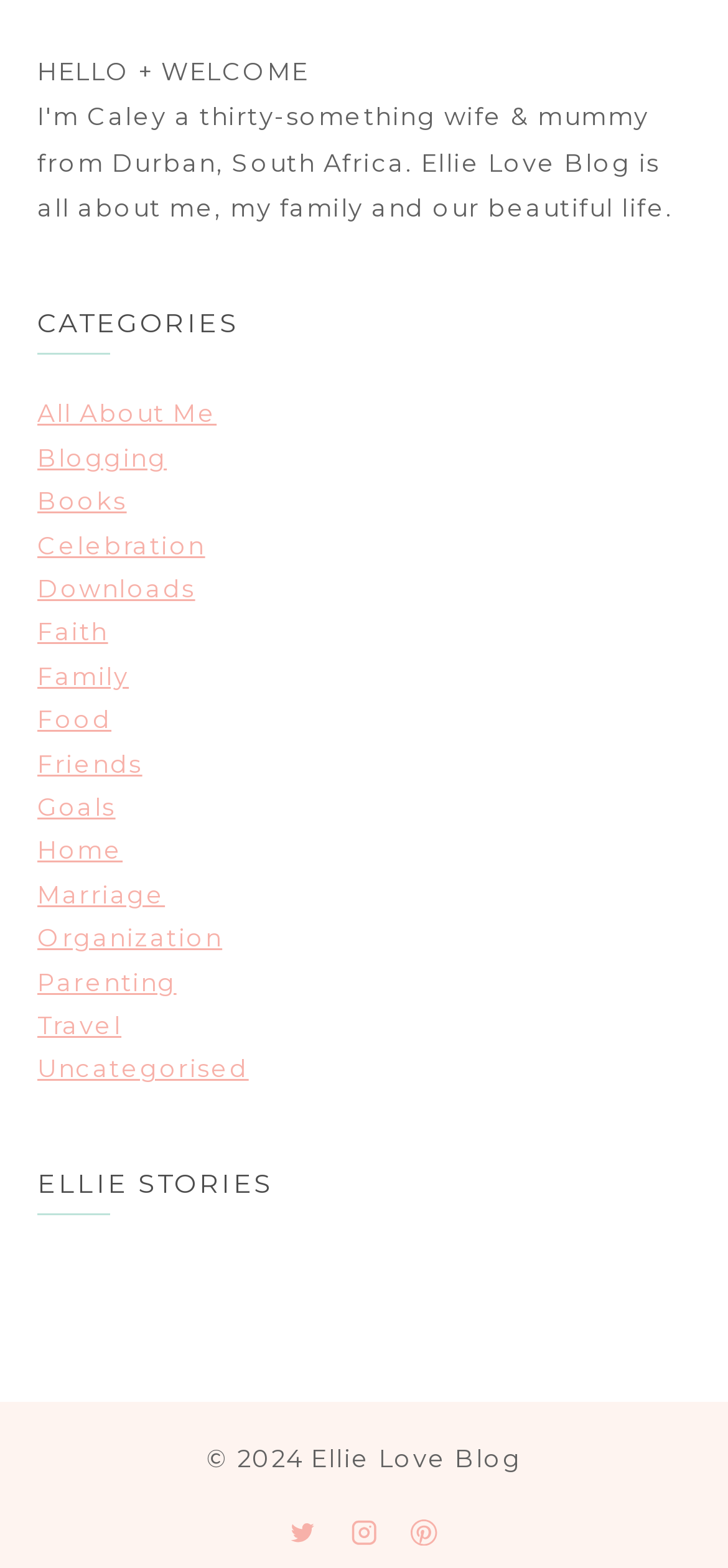Please specify the bounding box coordinates of the clickable region necessary for completing the following instruction: "go to the 'Faith' category". The coordinates must consist of four float numbers between 0 and 1, i.e., [left, top, right, bottom].

[0.051, 0.393, 0.148, 0.412]